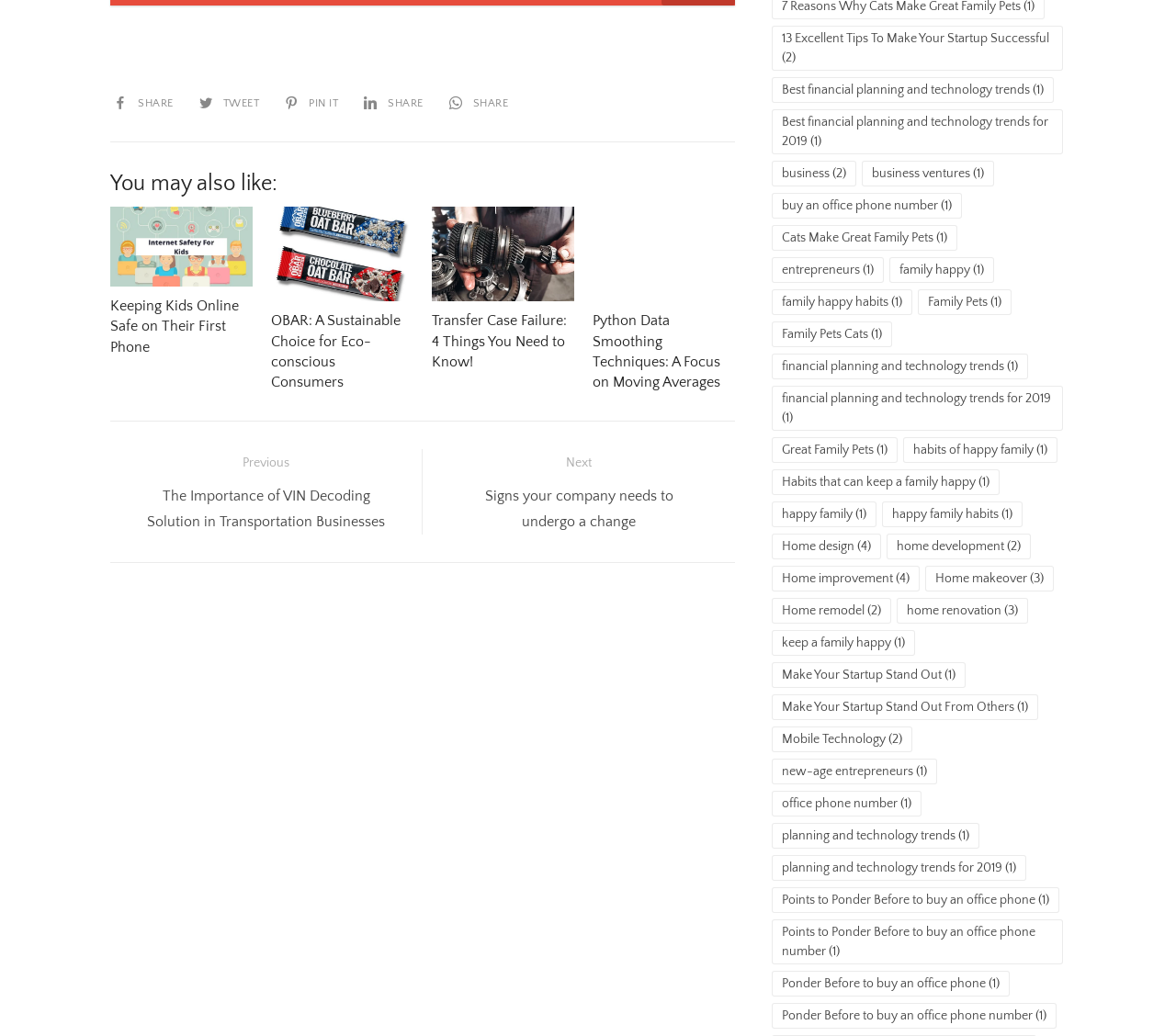Based on the element description: "business (2)", identify the UI element and provide its bounding box coordinates. Use four float numbers between 0 and 1, [left, top, right, bottom].

[0.656, 0.155, 0.728, 0.18]